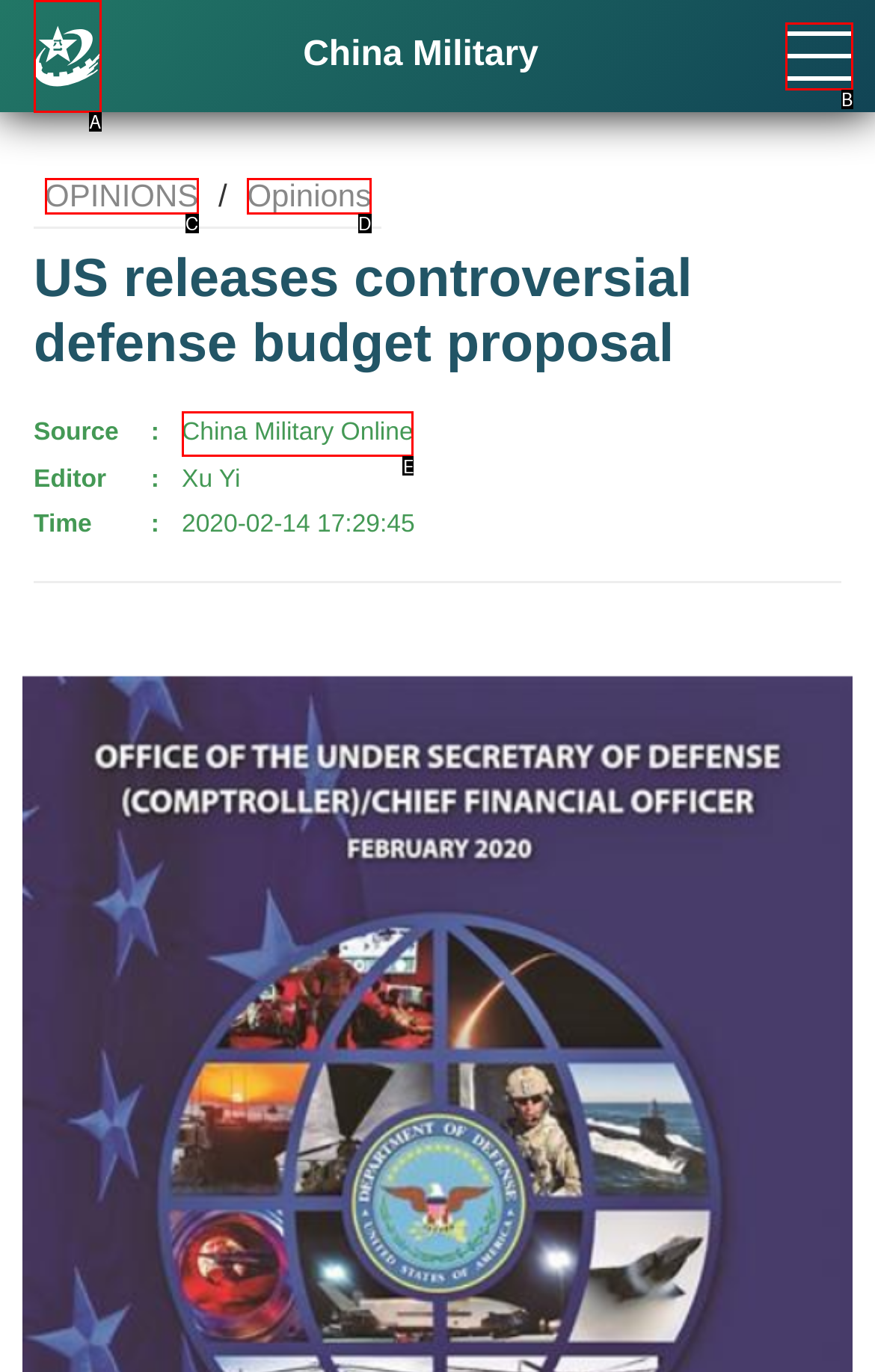Select the HTML element that fits the following description: Opinions
Provide the letter of the matching option.

D